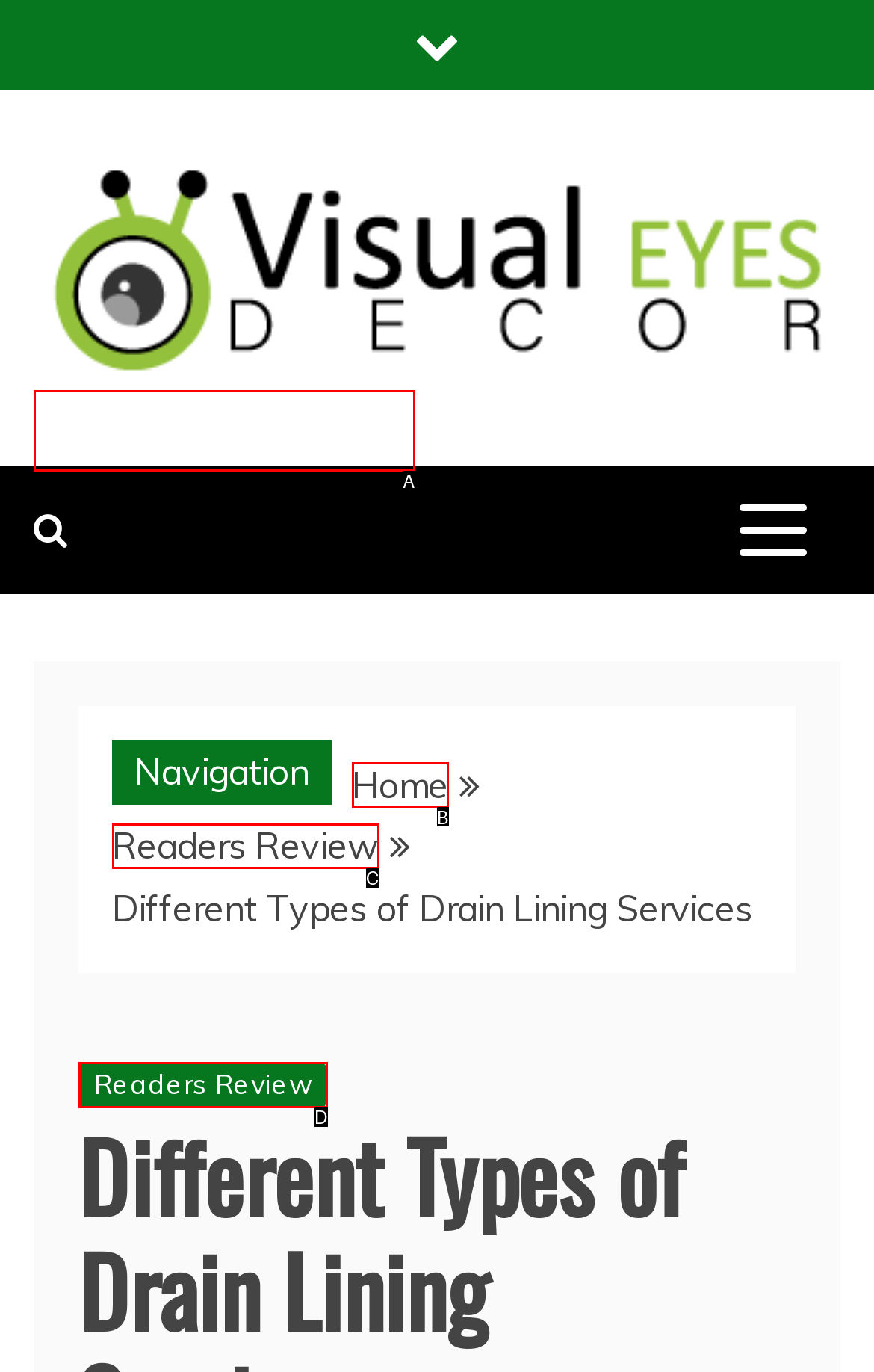Tell me the letter of the HTML element that best matches the description: Visual Eyes Decor from the provided options.

A